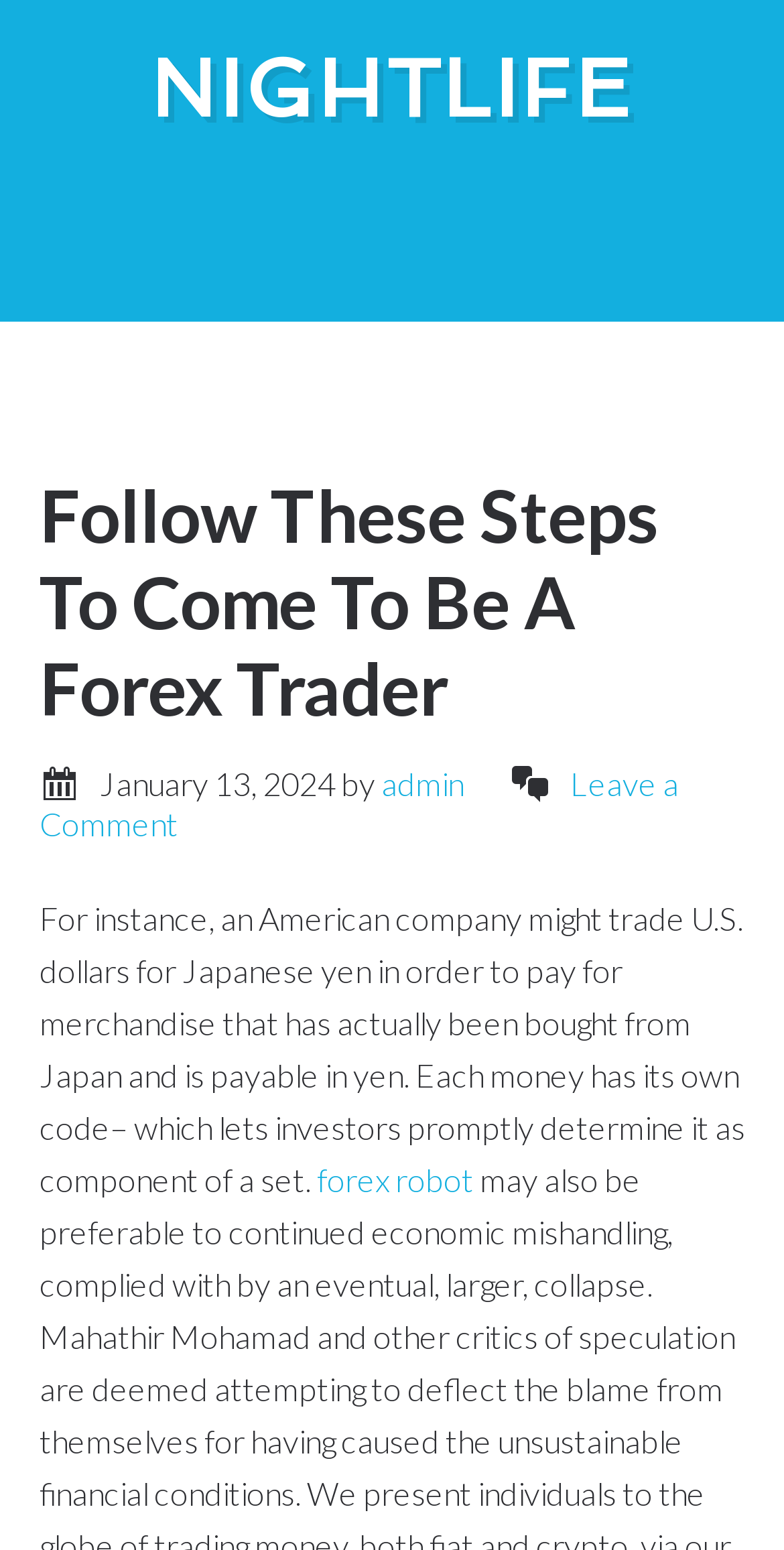What is the date of the article?
Refer to the image and provide a concise answer in one word or phrase.

January 13, 2024